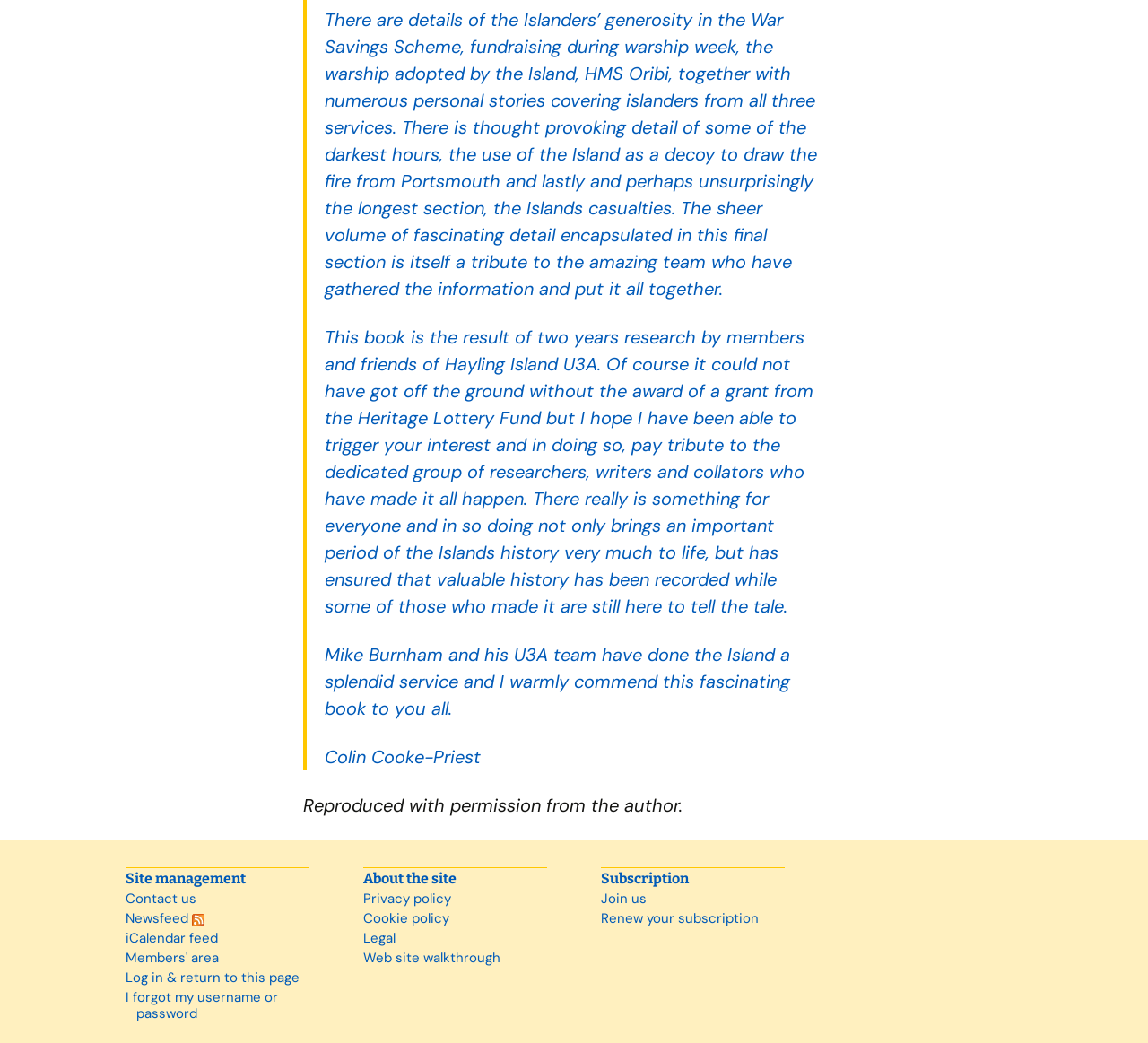Determine the bounding box coordinates for the UI element with the following description: "Renew your subscription". The coordinates should be four float numbers between 0 and 1, represented as [left, top, right, bottom].

[0.523, 0.872, 0.661, 0.889]